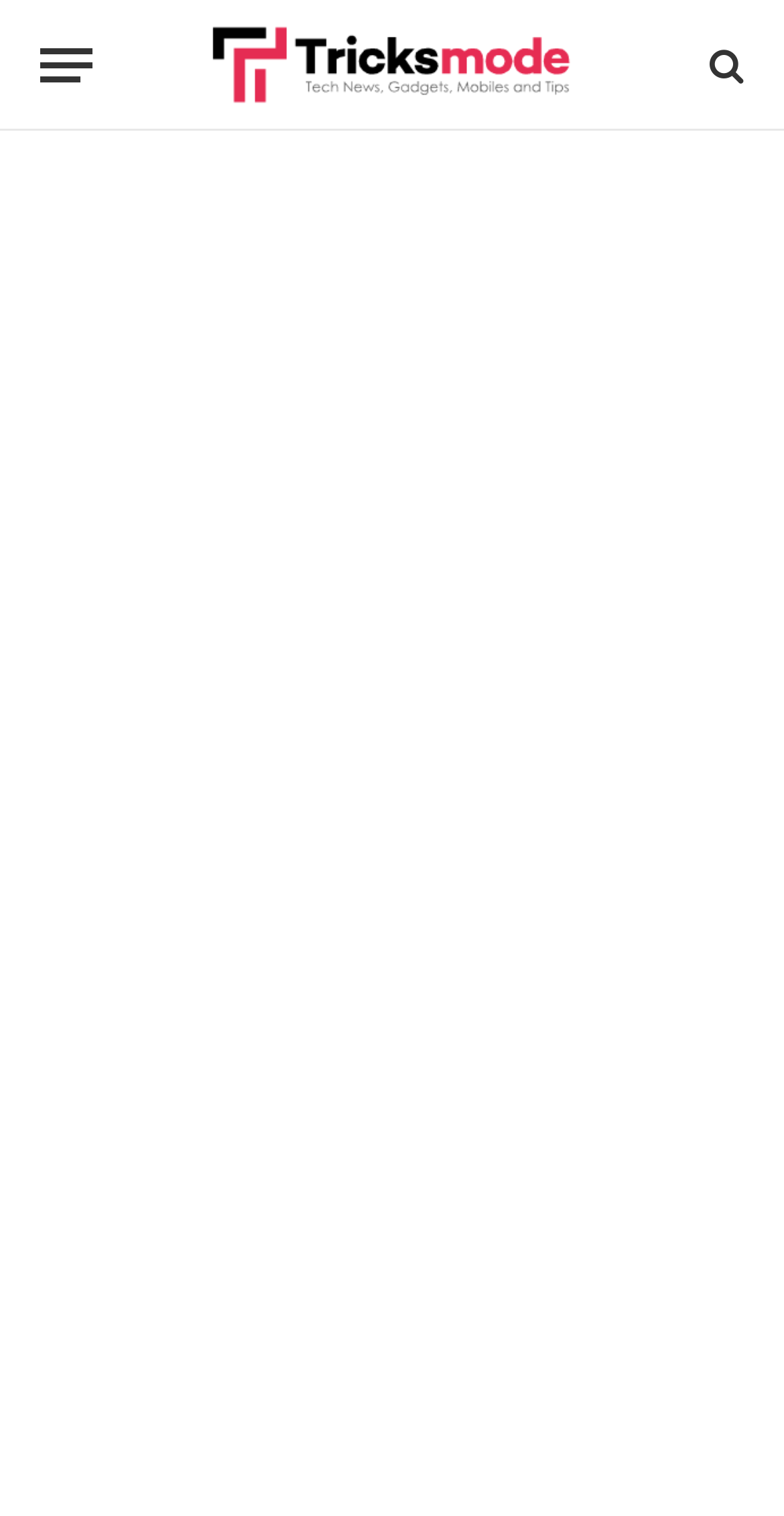Describe in detail what you see on the webpage.

The webpage is a tech news and tips website called TricksMod. At the top left, there is a "Menu" button. Next to it, there is a link with the website's name, accompanied by an image with the same text. On the top right, there is a search icon represented by a magnifying glass symbol.

Below the top section, there are three articles arranged horizontally. The first article is about "The Benefits of Business Outsourcing" and has an image associated with it. The article's title is also a link, and there is a subheading with the same text. The author's name, "Rehan Maqsood", is mentioned below the title, along with the date "June 12, 2024".

The second article is about "Electric Vehicle (EV) Charging" and also has an image associated with it. The article's title is a link, and there is a subheading with more detailed information about the topic. The category "AUTOMOBILES" is mentioned above the title.

The third article is about "Google Doodle Games" and has an image associated with it. The article's title is a link, and there is a subheading with more detailed information about the topic. The category "GAMING" is mentioned above the title.

Overall, the webpage has a clean layout, with each article section clearly separated and easy to read. The use of images and categorization helps to break up the text and make the content more engaging.